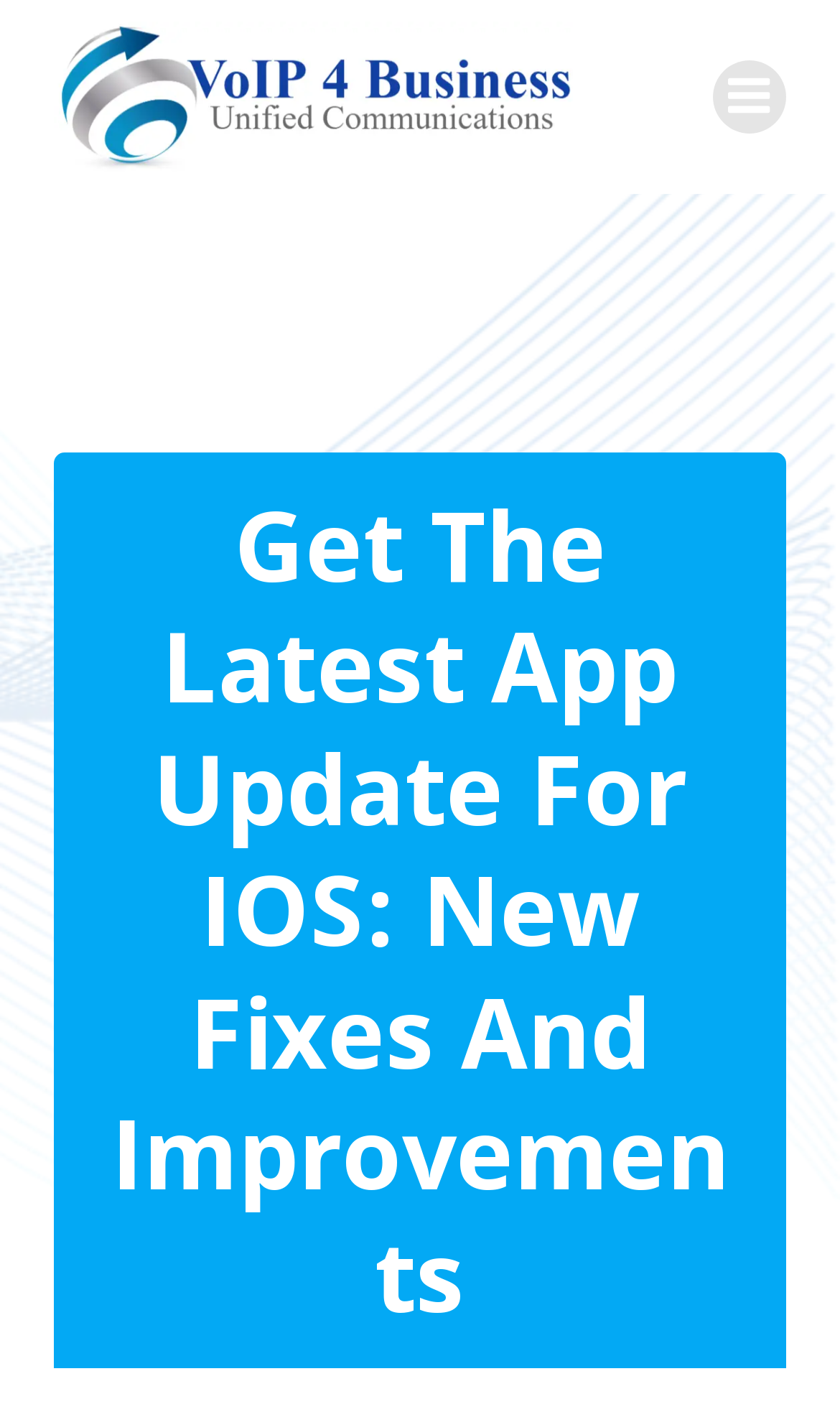Identify the coordinates of the bounding box for the element described below: "title="Menu"". Return the coordinates as four float numbers between 0 and 1: [left, top, right, bottom].

[0.849, 0.043, 0.936, 0.095]